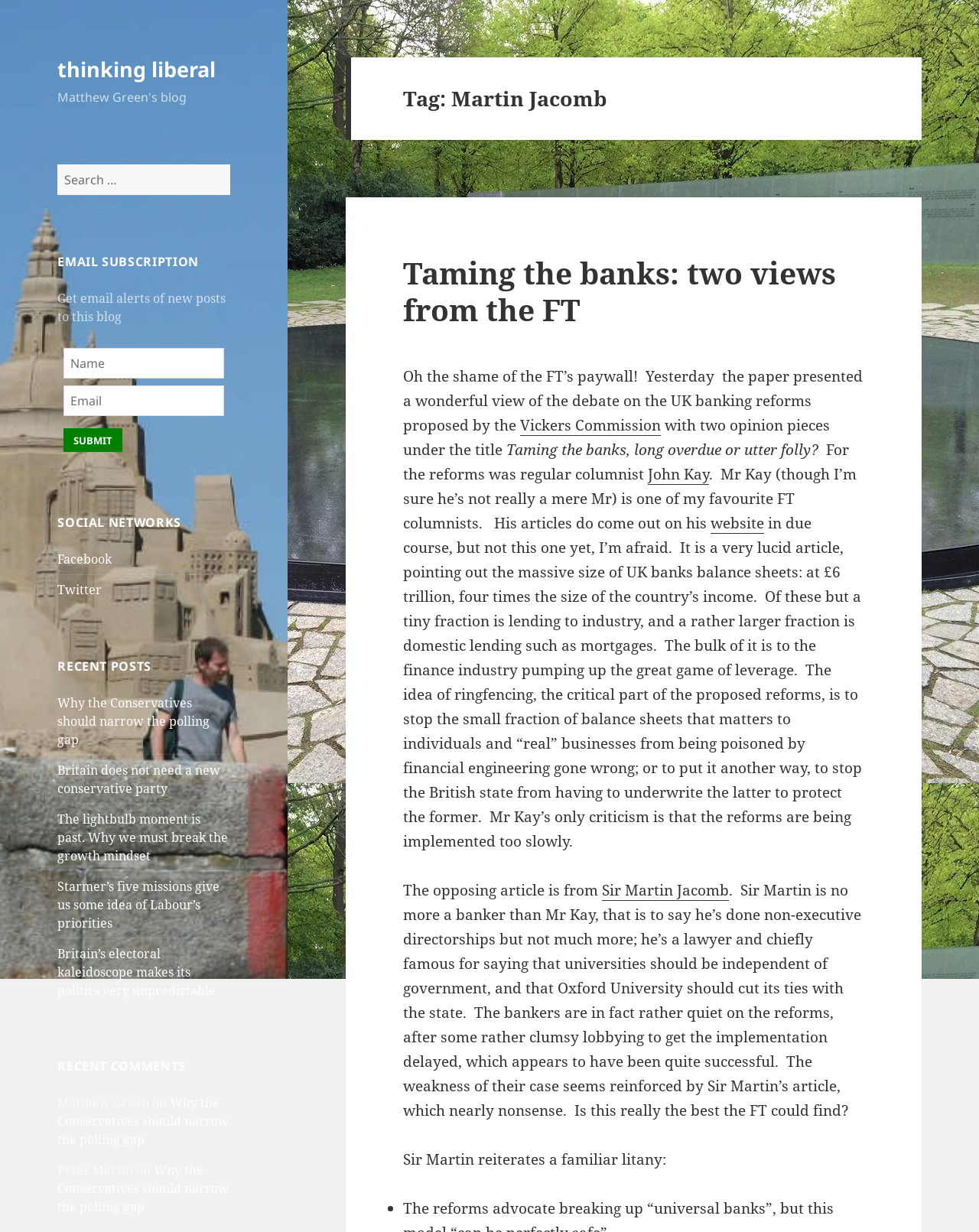Find the headline of the webpage and generate its text content.

Tag: Martin Jacomb